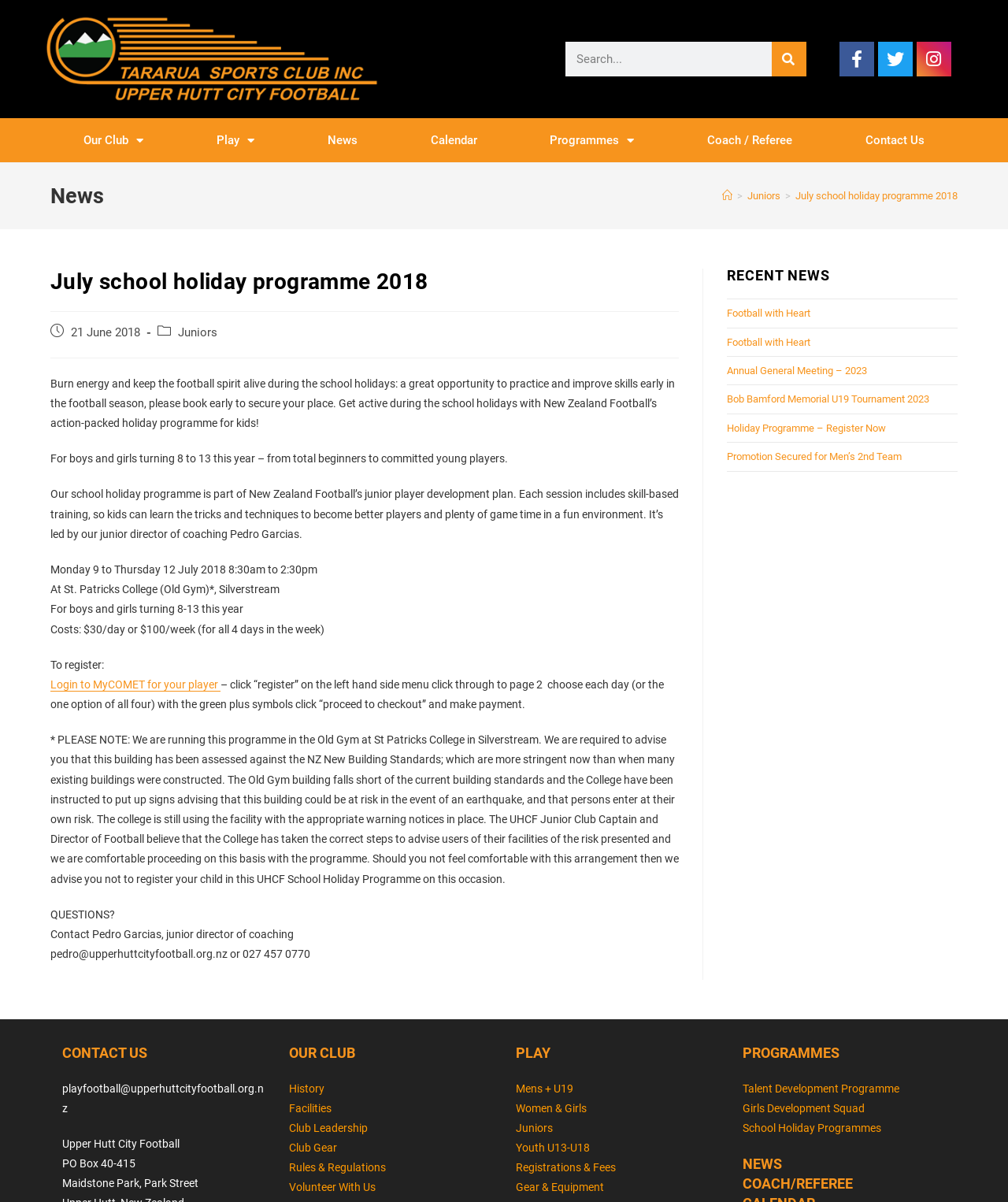Specify the bounding box coordinates of the area to click in order to execute this command: 'Search for something'. The coordinates should consist of four float numbers ranging from 0 to 1, and should be formatted as [left, top, right, bottom].

[0.561, 0.035, 0.8, 0.064]